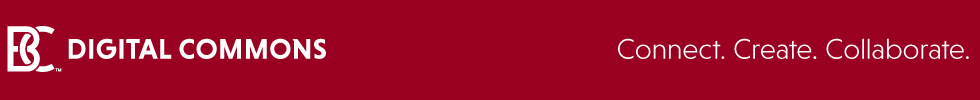What is the purpose of BC Digital Commons?
Based on the image, provide your answer in one word or phrase.

Fostering collaborative environment